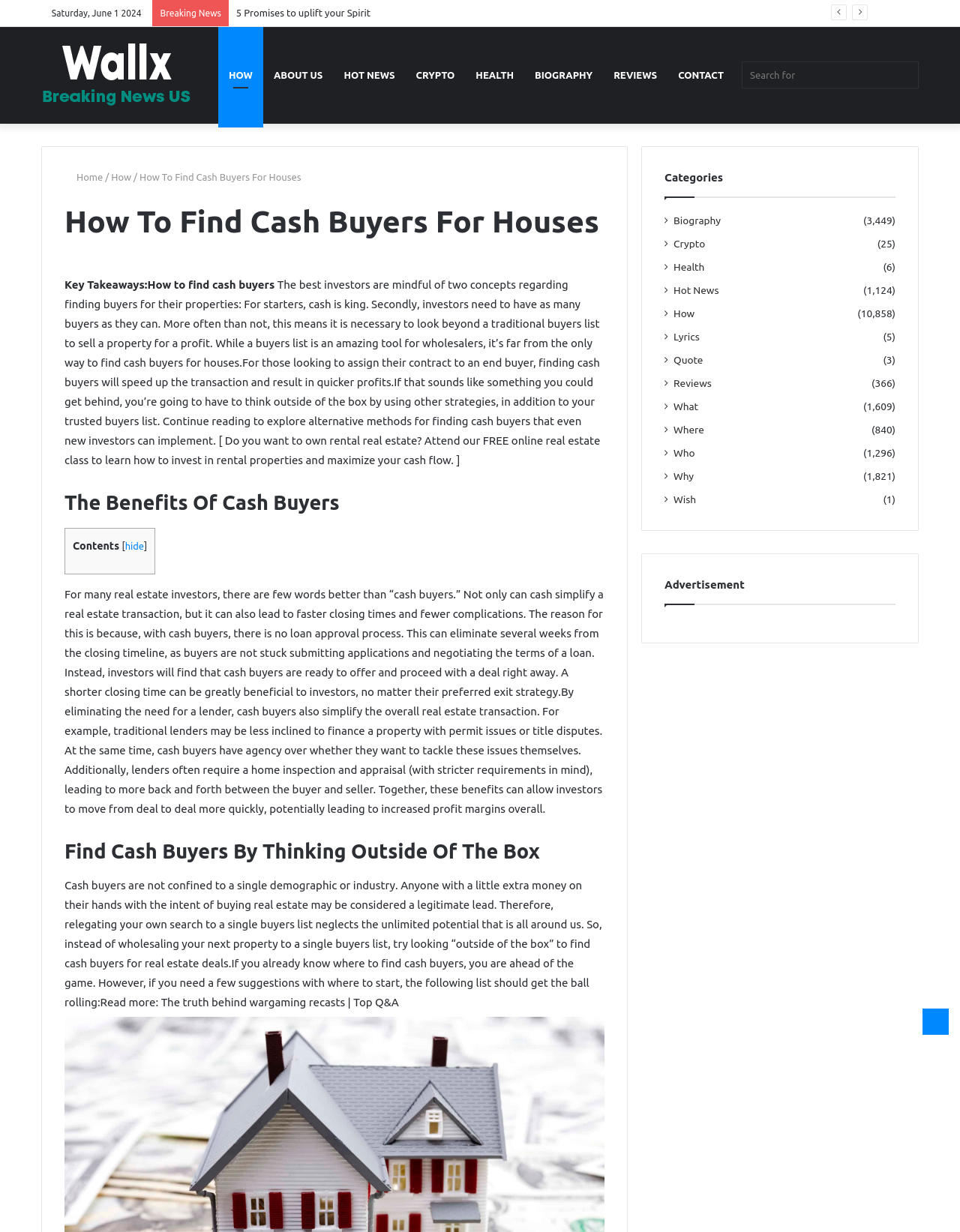Please extract and provide the main headline of the webpage.

How To Find Cash Buyers For Houses